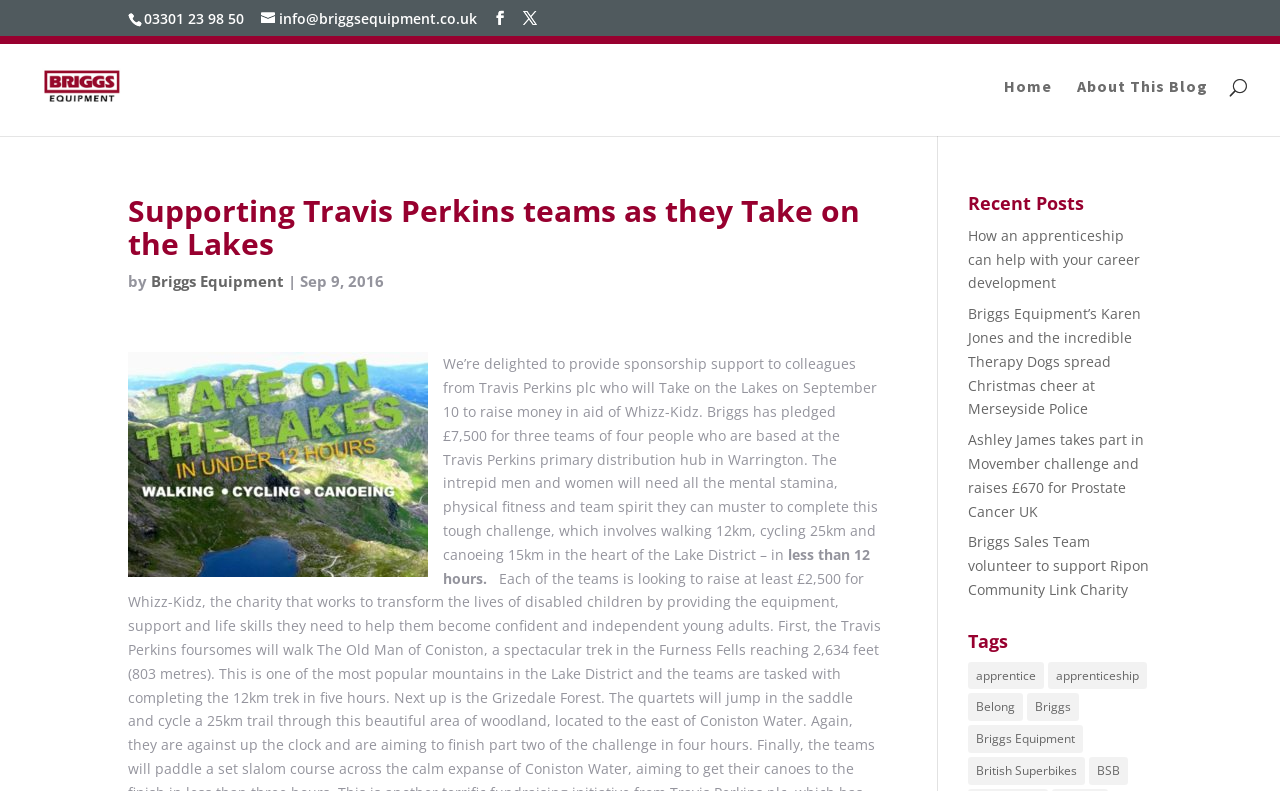What is the name of the charity supported by the event?
Give a detailed explanation using the information visible in the image.

I found the answer by reading the article on the page, which states that the event is raising money in aid of Whizz-Kidz.